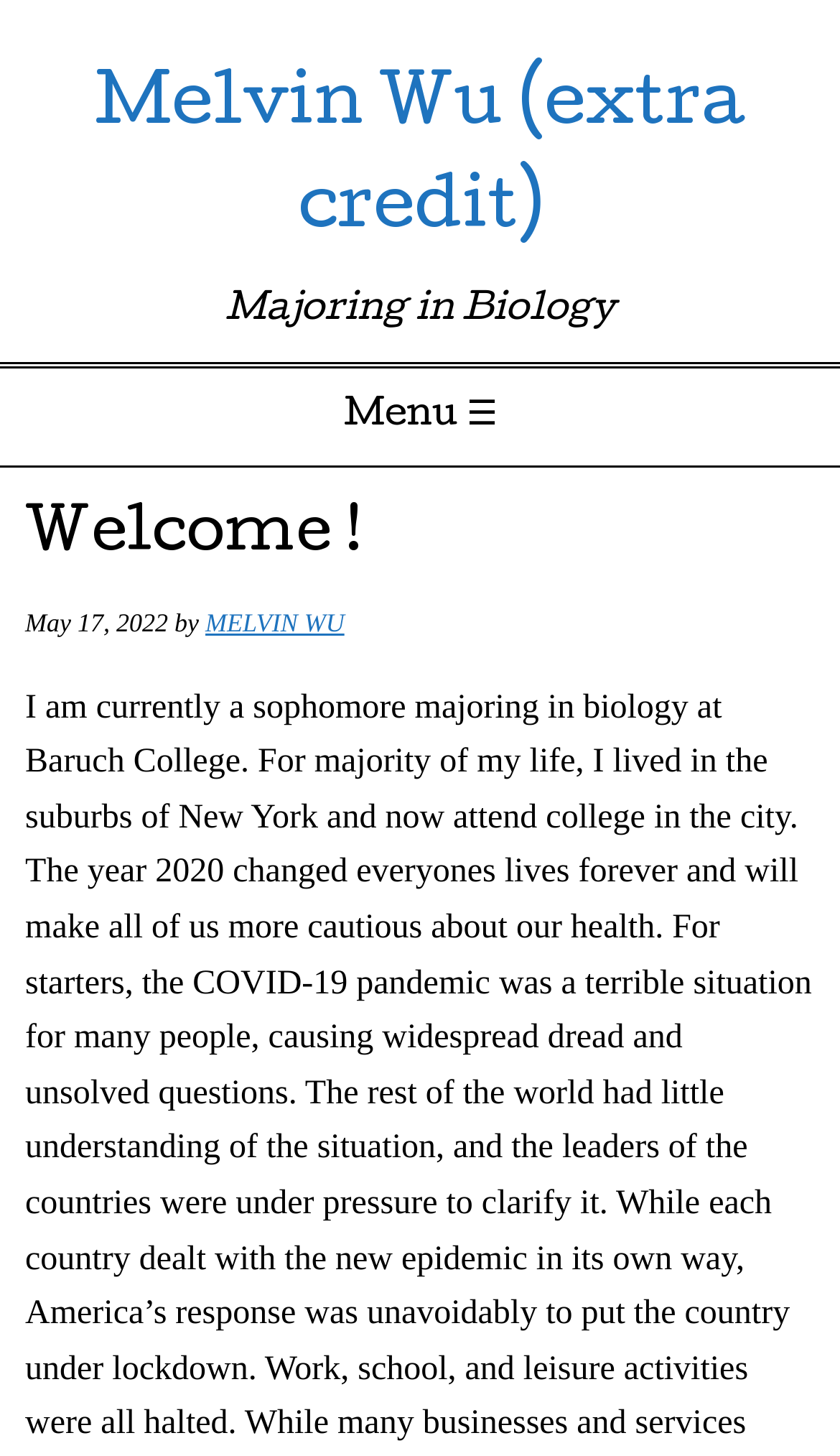Please locate and generate the primary heading on this webpage.

Melvin Wu (extra credit)